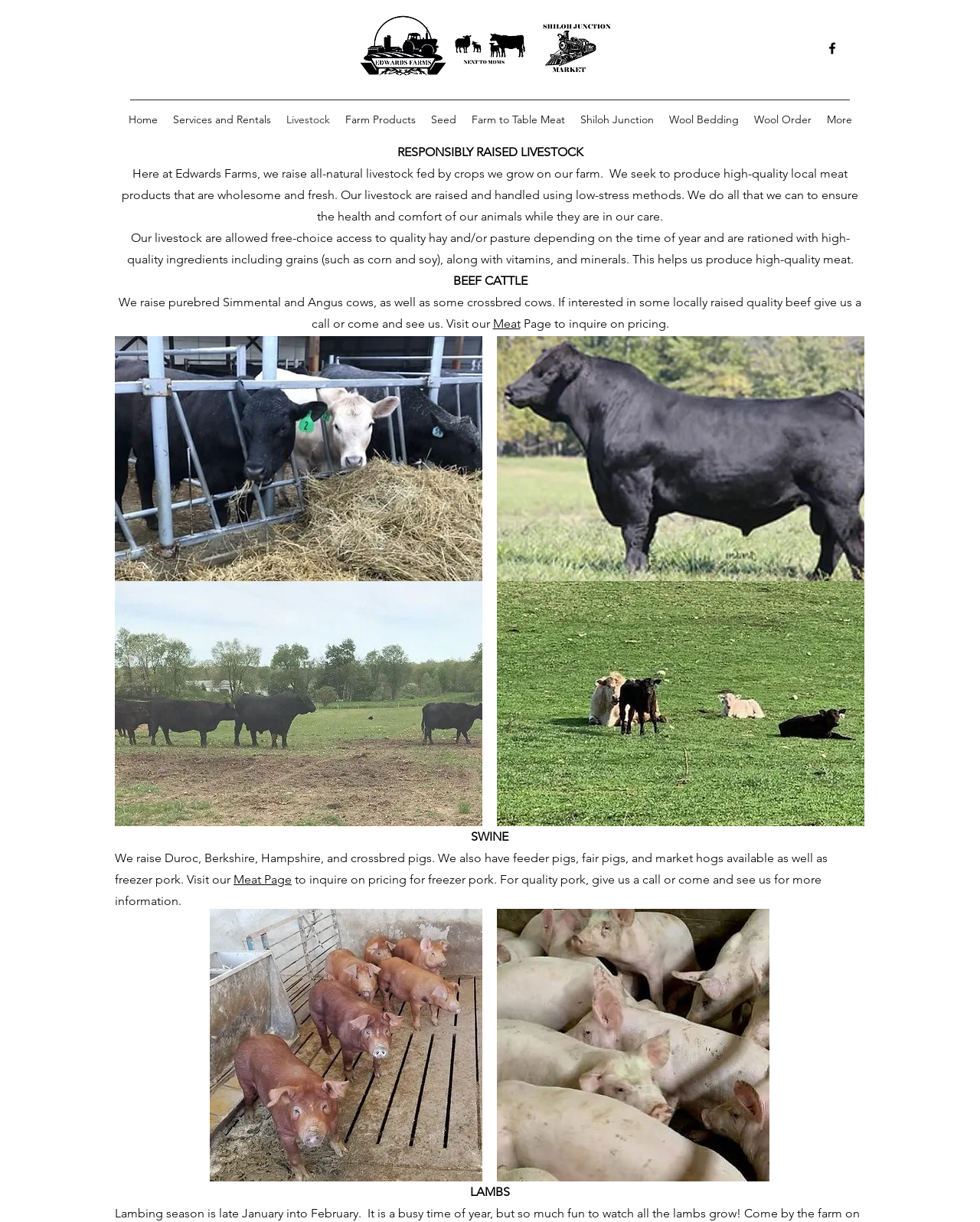Find and specify the bounding box coordinates that correspond to the clickable region for the instruction: "Click the Facebook link".

[0.841, 0.033, 0.857, 0.046]